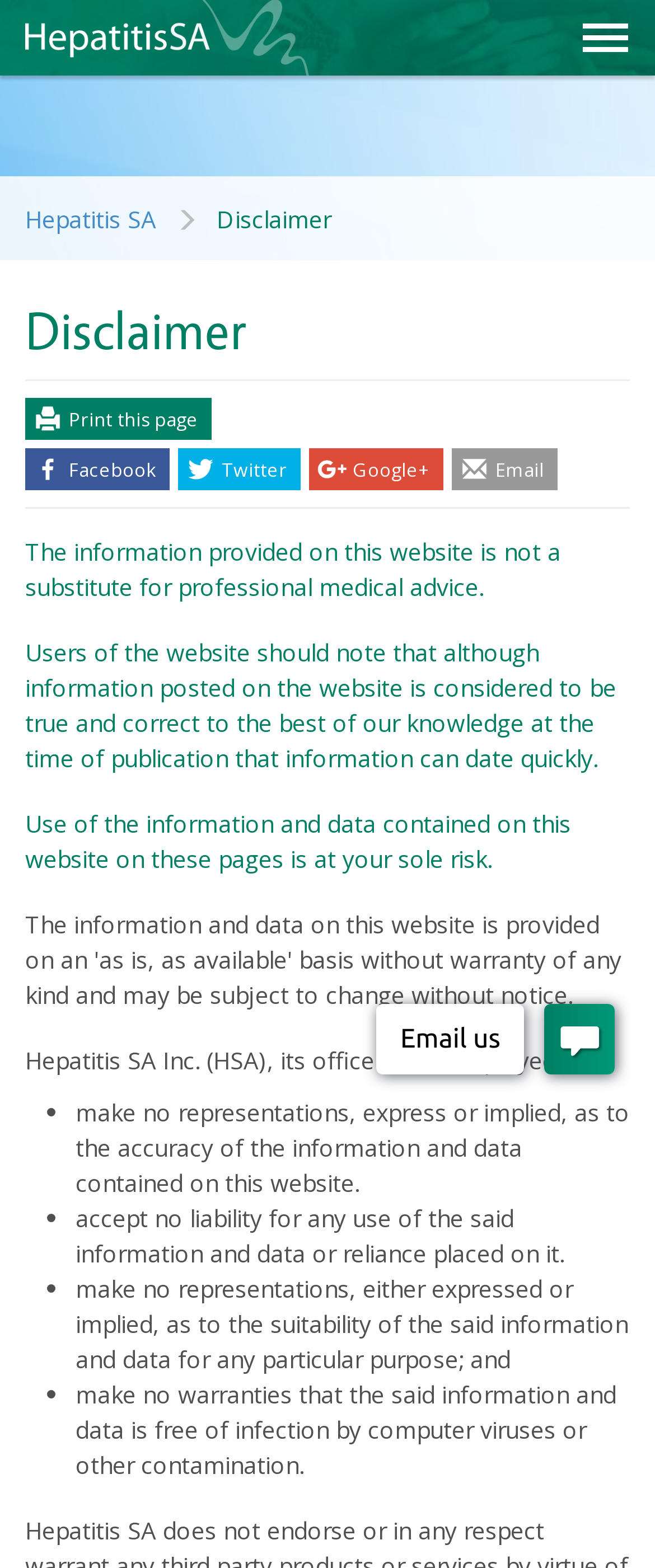Given the element description, predict the bounding box coordinates in the format (top-left x, top-left y, bottom-right x, bottom-right y), using floating point numbers between 0 and 1: Print this page

[0.038, 0.253, 0.323, 0.28]